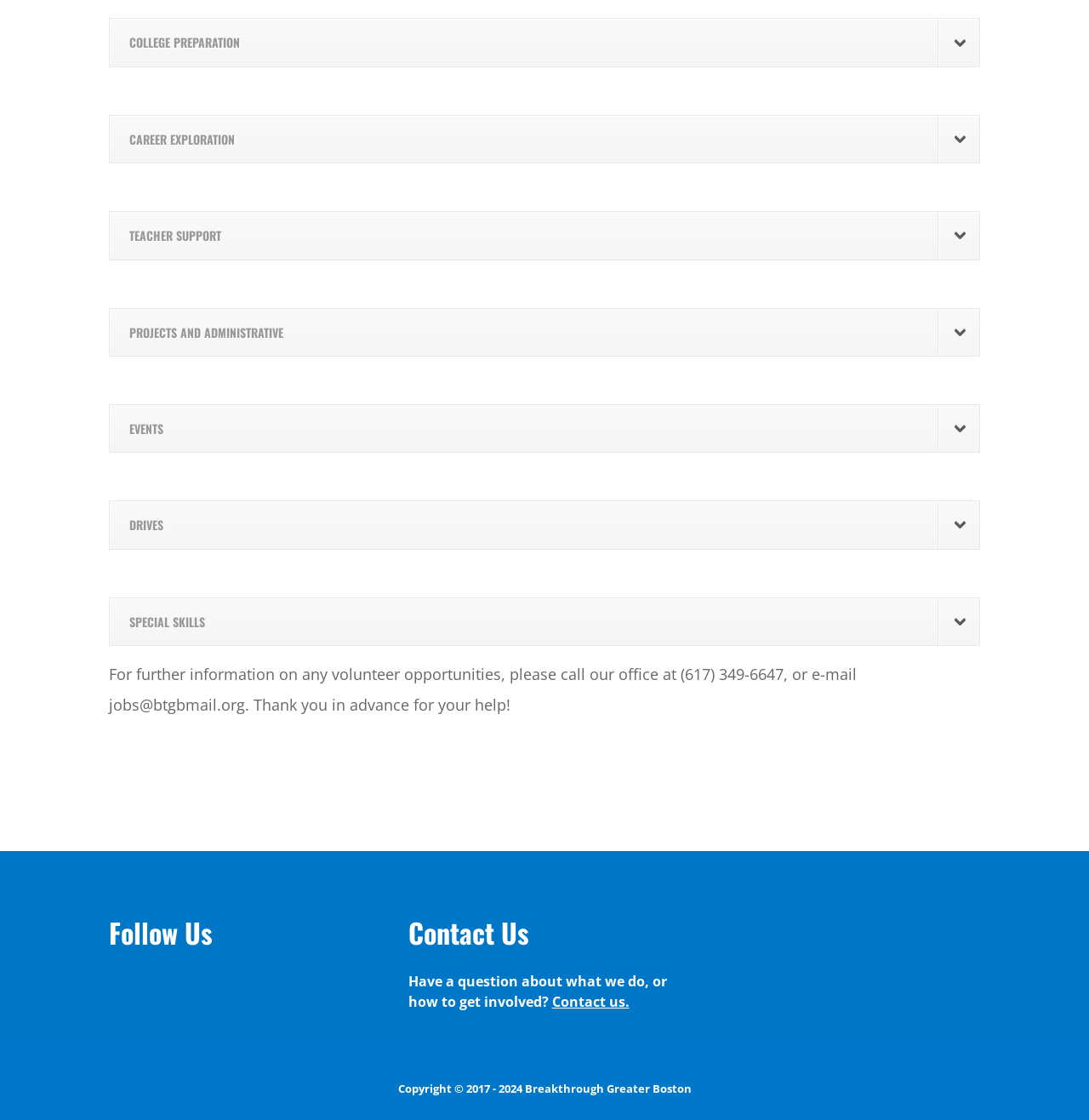Analyze the image and provide a detailed answer to the question: How many social media platforms are listed?

I counted the number of image elements under the 'Follow Us' heading, which are Facebook, LinkedIn, Twitter, and YouTube, so there are 4 social media platforms listed.